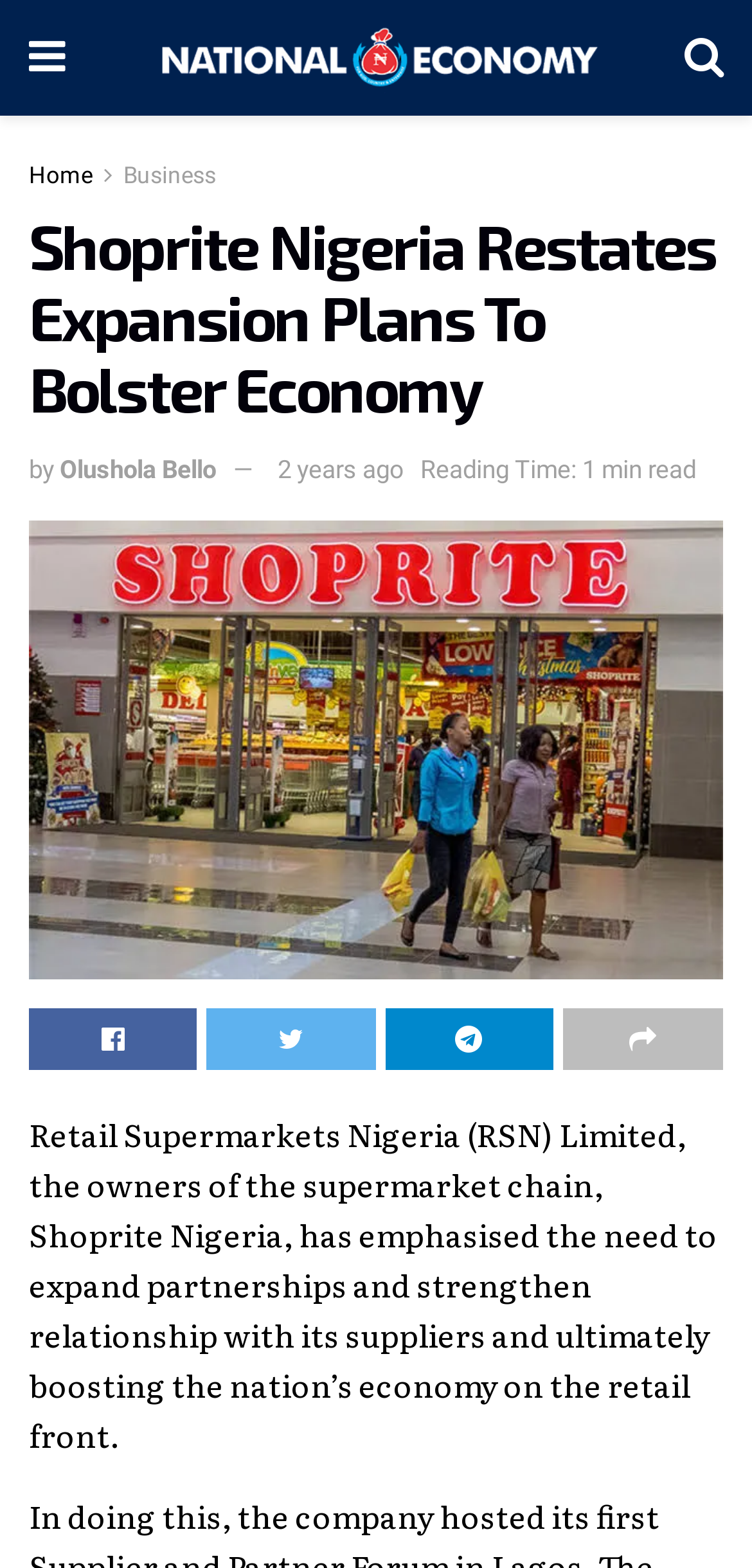Write a detailed summary of the webpage, including text, images, and layout.

The webpage is about Shoprite Nigeria's expansion plans to bolster the economy. At the top left, there is a link with a Facebook icon, and next to it, a link with the text "National Economy" accompanied by an image. On the top right, there is a link with a Twitter icon. Below these links, there are navigation links, including "Home" and "Business", positioned from left to right.

The main heading, "Shoprite Nigeria Restates Expansion Plans To Bolster Economy", is centered at the top of the page. Below the heading, there is a byline with the author's name, "Olushola Bello", and a timestamp indicating that the article was published 2 years ago. To the right of the byline, there is a text indicating that the article takes 1 minute to read.

Below the byline, there is a large link with the text "Shoprite" accompanied by an image, spanning almost the entire width of the page. Underneath this link, there are four social media links, each with a different icon, positioned from left to right.

The main content of the webpage is a paragraph of text that summarizes the article, stating that Retail Supermarkets Nigeria (RSN) Limited, the owners of Shoprite Nigeria, aims to expand partnerships and strengthen relationships with its suppliers to boost the nation's economy on the retail front. This text is positioned at the bottom of the page, spanning almost the entire width.